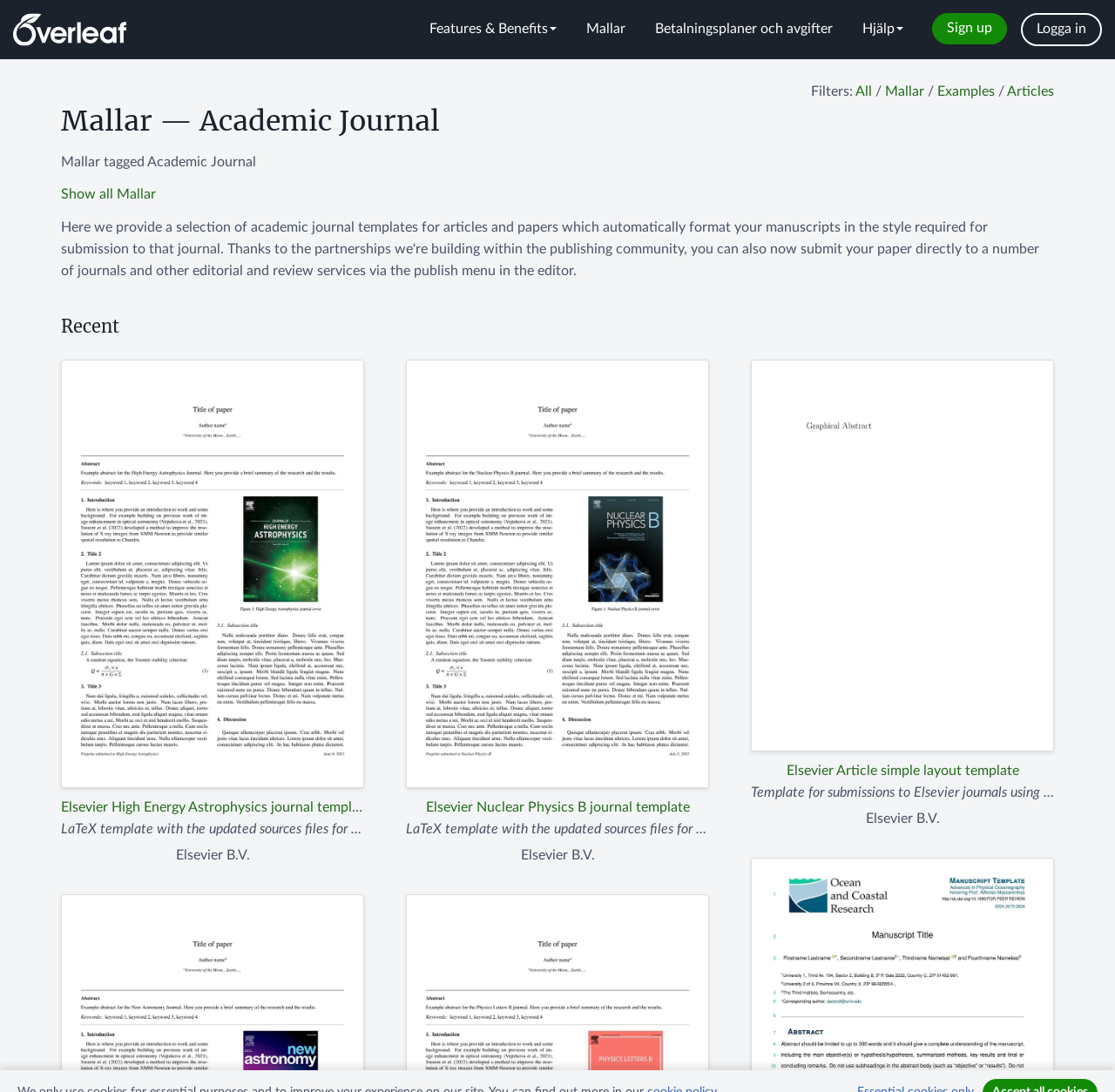Generate a thorough caption that explains the contents of the webpage.

This webpage appears to be a template gallery for LaTeX documents, specifically for academic journals, conferences, theses, reports, CVs, and more. At the top, there is a navigation bar with links to "Overleaf", "Features & Benefits", "Mallar" (meaning "templates" in Swedish), "Betalningsplaner och avgifter" (meaning "payment plans and fees" in Swedish), and "Hjälp" (meaning "help" in Swedish). There are also links to "Sign up" and "Logga in" (meaning "log in" in Swedish).

Below the navigation bar, there is a heading that reads "Mallar — Academic Journal". To the right of this heading, there is a filter section with links to "All", "Mallar", "Examples", and "Articles". 

The main content of the page is a list of LaTeX templates, each with a thumbnail image, a title, and a brief description. The templates are categorized under "Recent" and are listed in a vertical column. Each template has a title that includes the name of the journal or publication, such as "Elsevier High Energy Astrophysics journal template" or "Elsevier Nuclear Physics B journal template". The descriptions provide information about the template, including the journal it is intended for and the type of document it is suitable for.